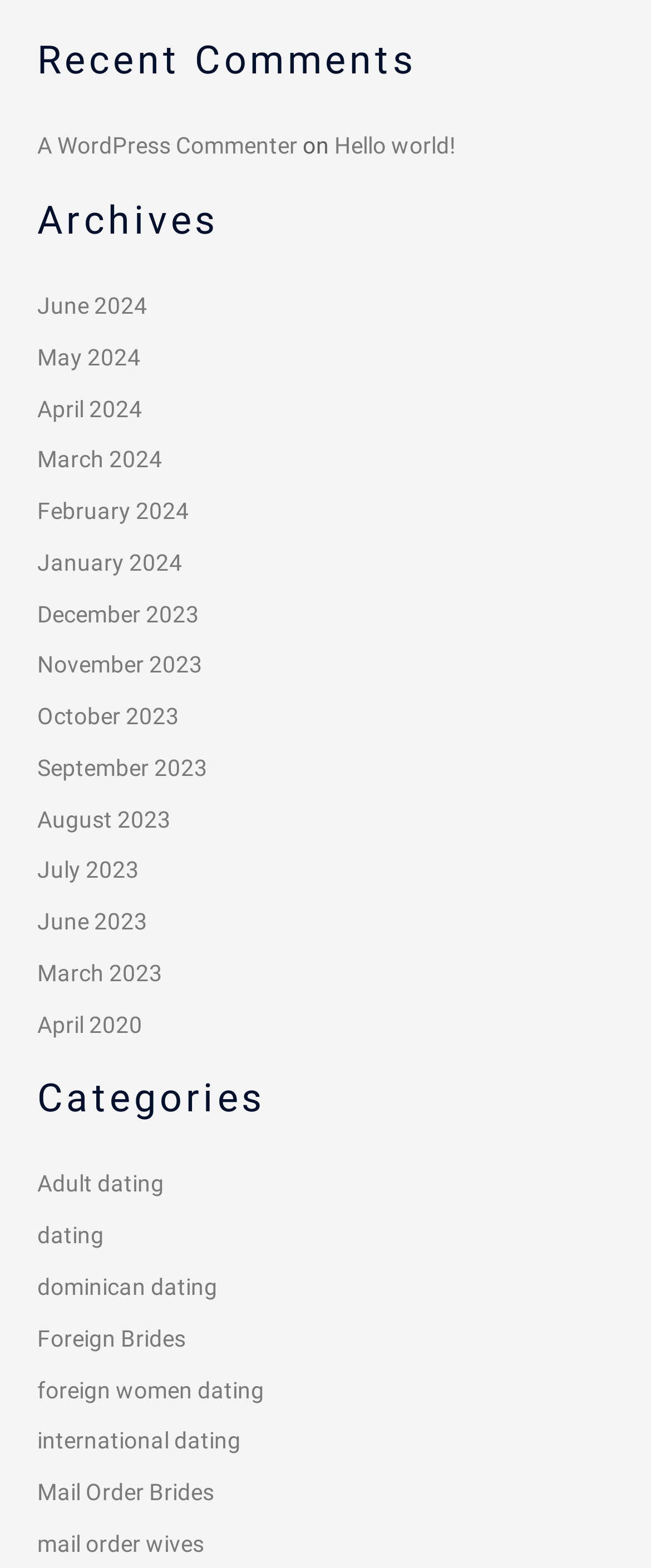Respond to the question with just a single word or phrase: 
How many months are listed under the 'Archives' section?

12